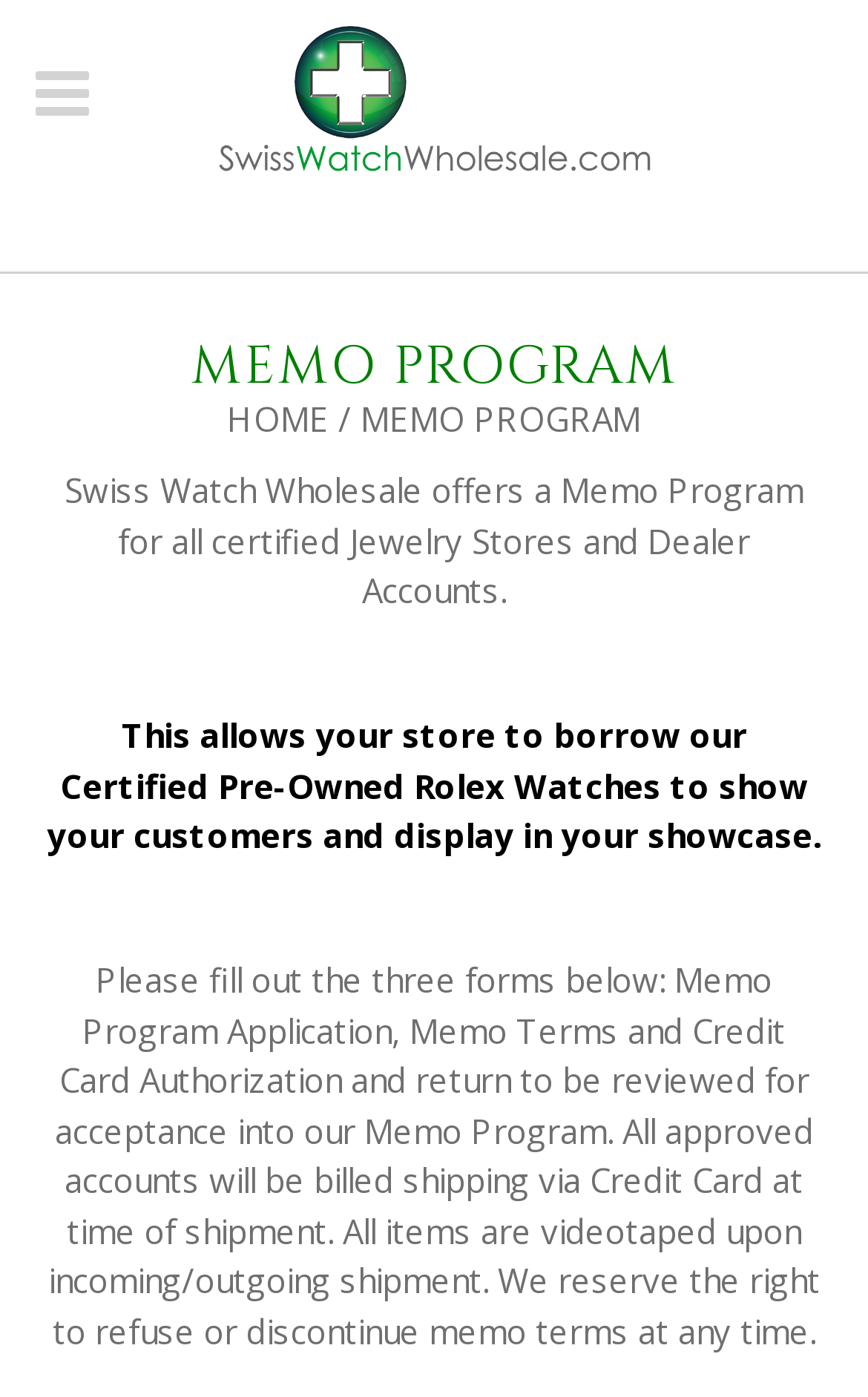Using the provided element description "alt="Certified Pre-Owned Rolex Wholesale Watches"", determine the bounding box coordinates of the UI element.

[0.231, 0.046, 0.782, 0.078]